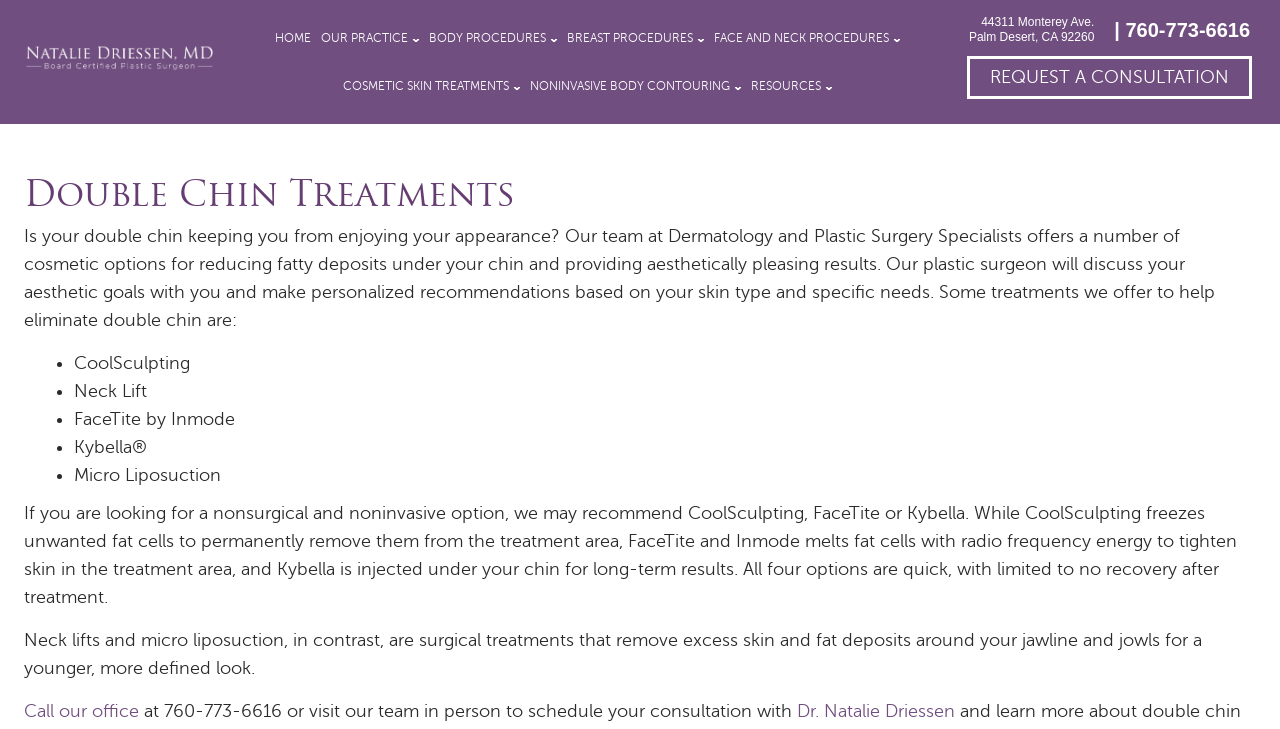What is the name of the plastic surgeon?
Provide a detailed answer to the question using information from the image.

I found the name of the plastic surgeon by looking at the link element with ID 351, which contains the name. This element is located near the text 'schedule your consultation with', suggesting that it is the name of the person to schedule a consultation with.